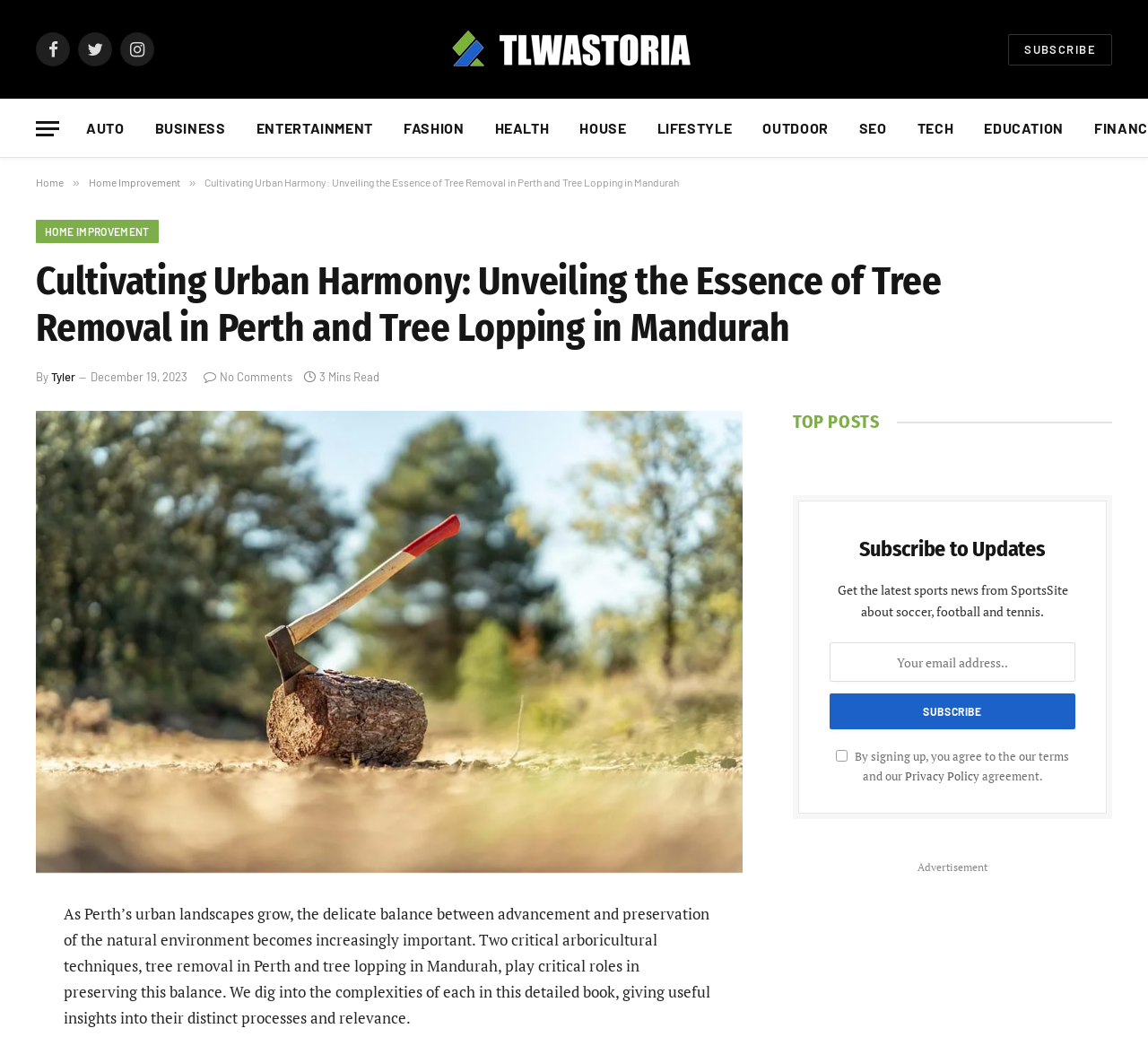Extract the primary header of the webpage and generate its text.

Cultivating Urban Harmony: Unveiling the Essence of Tree Removal in Perth and Tree Lopping in Mandurah